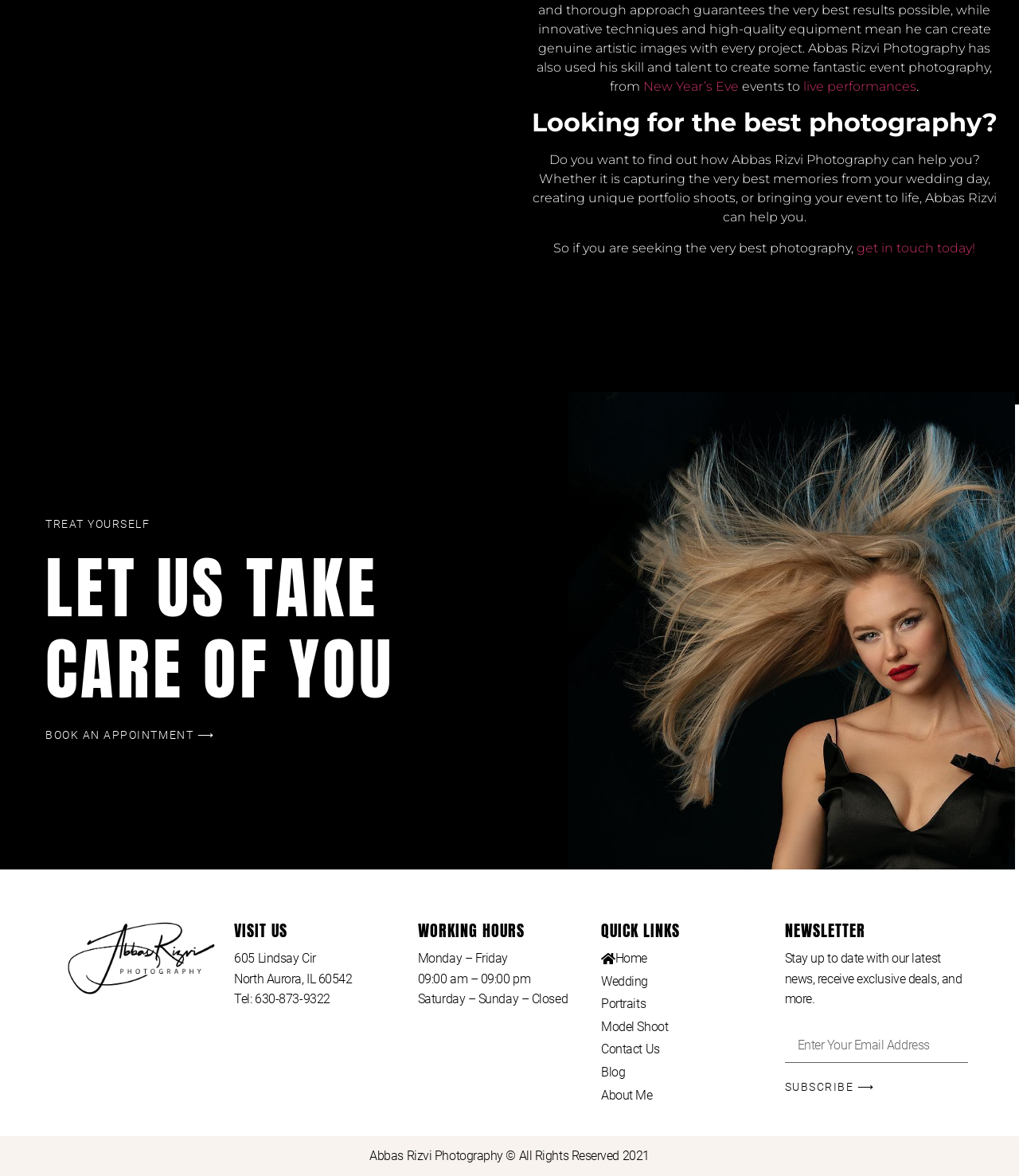Show the bounding box coordinates for the element that needs to be clicked to execute the following instruction: "Visit the homepage". Provide the coordinates in the form of four float numbers between 0 and 1, i.e., [left, top, right, bottom].

[0.59, 0.806, 0.77, 0.824]